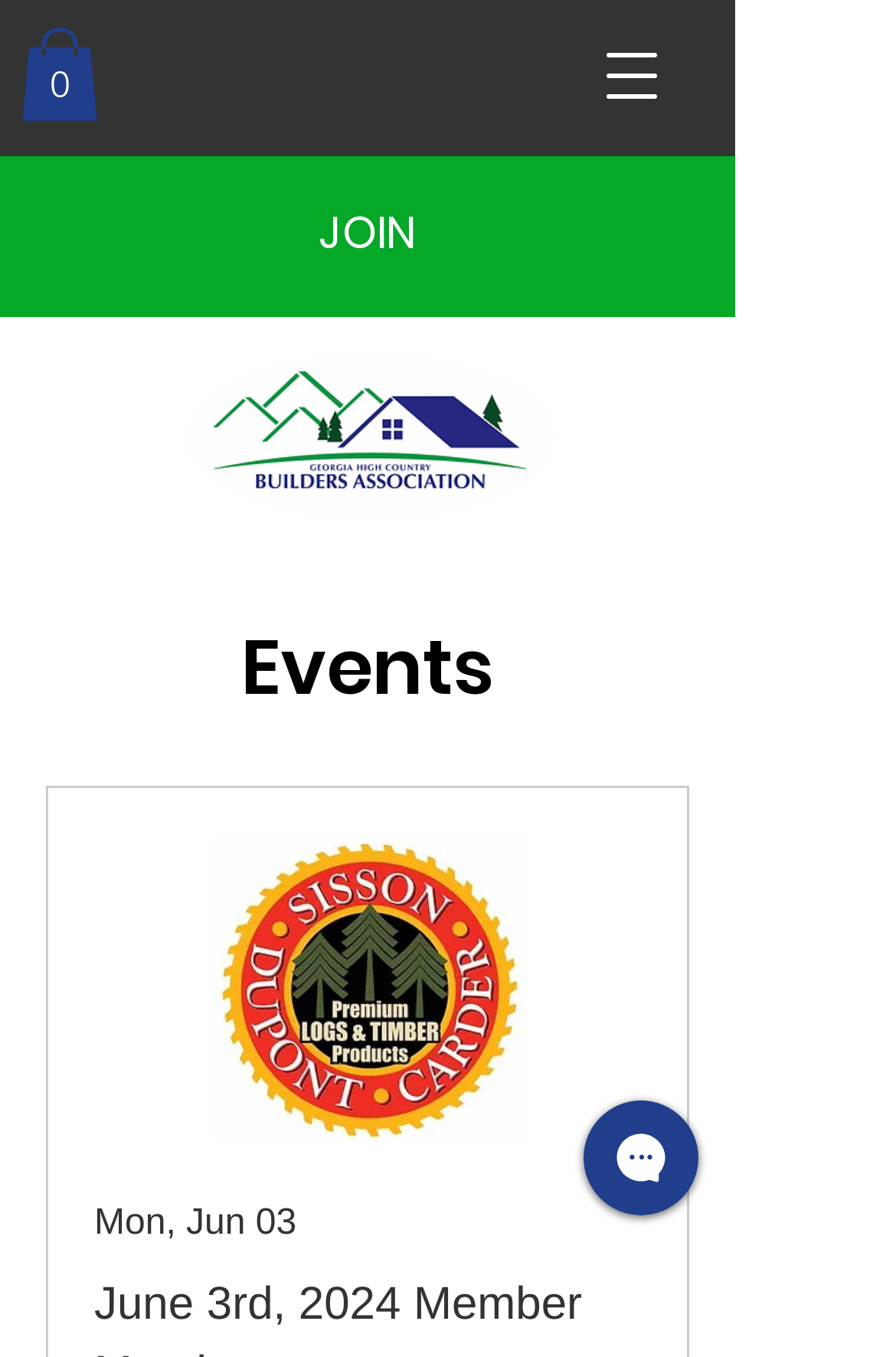What is the function of the button at the bottom right corner?
Using the image as a reference, answer the question with a short word or phrase.

Chat